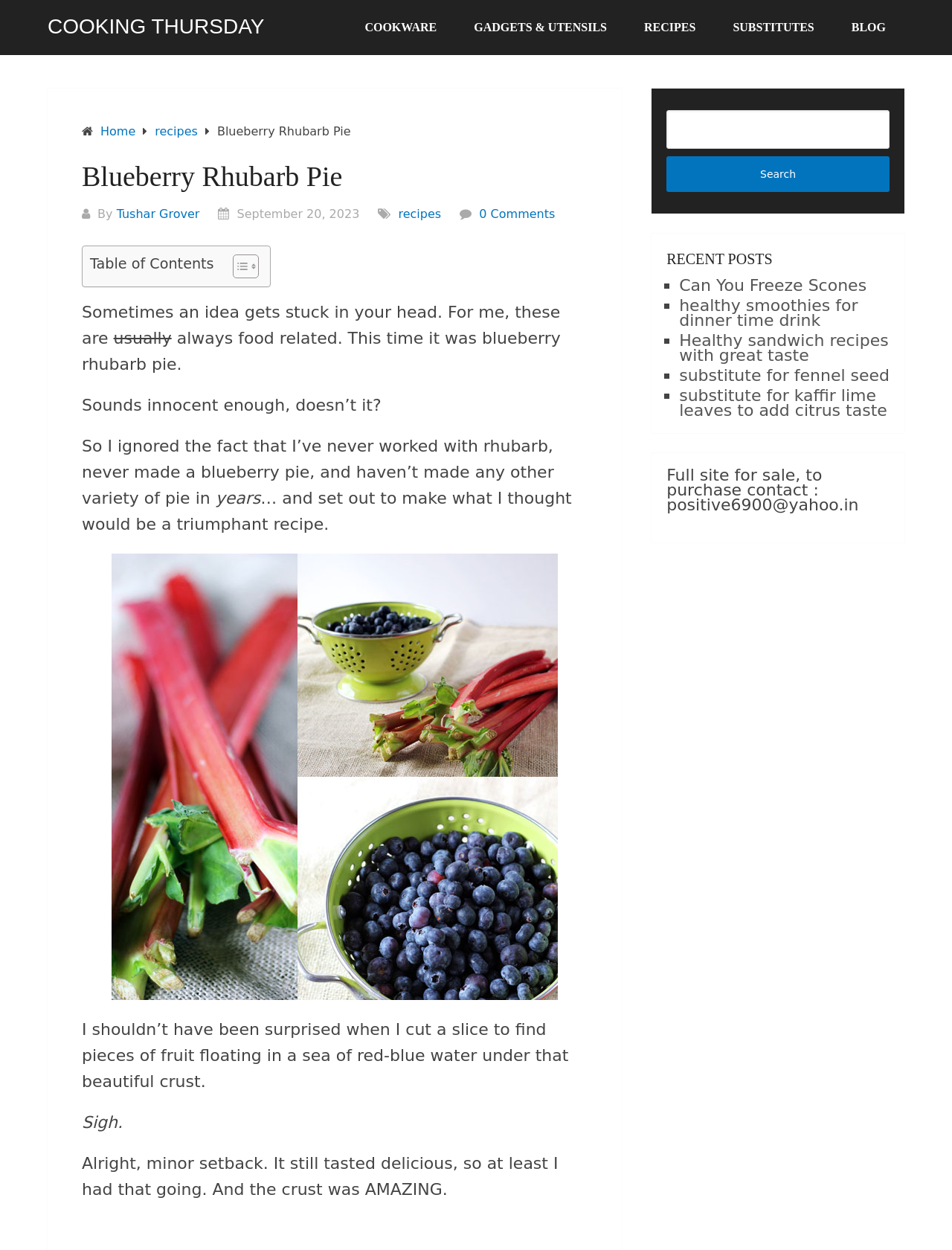Could you determine the bounding box coordinates of the clickable element to complete the instruction: "Read the 'Blueberry Rhubarb Pie' recipe"? Provide the coordinates as four float numbers between 0 and 1, i.e., [left, top, right, bottom].

[0.086, 0.126, 0.617, 0.157]